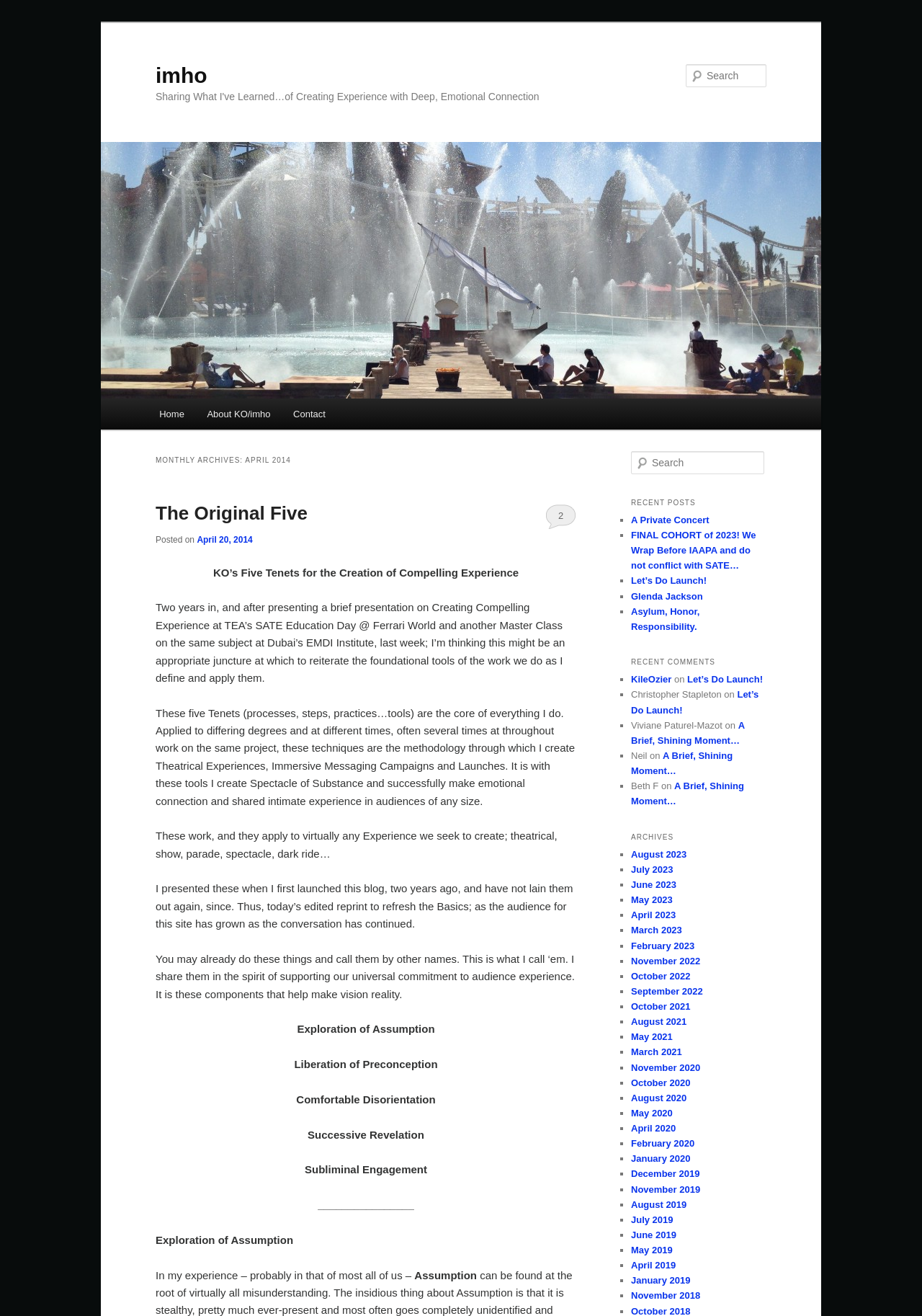Determine the bounding box coordinates for the UI element with the following description: "A Brief, Shining Moment…". The coordinates should be four float numbers between 0 and 1, represented as [left, top, right, bottom].

[0.684, 0.547, 0.807, 0.567]